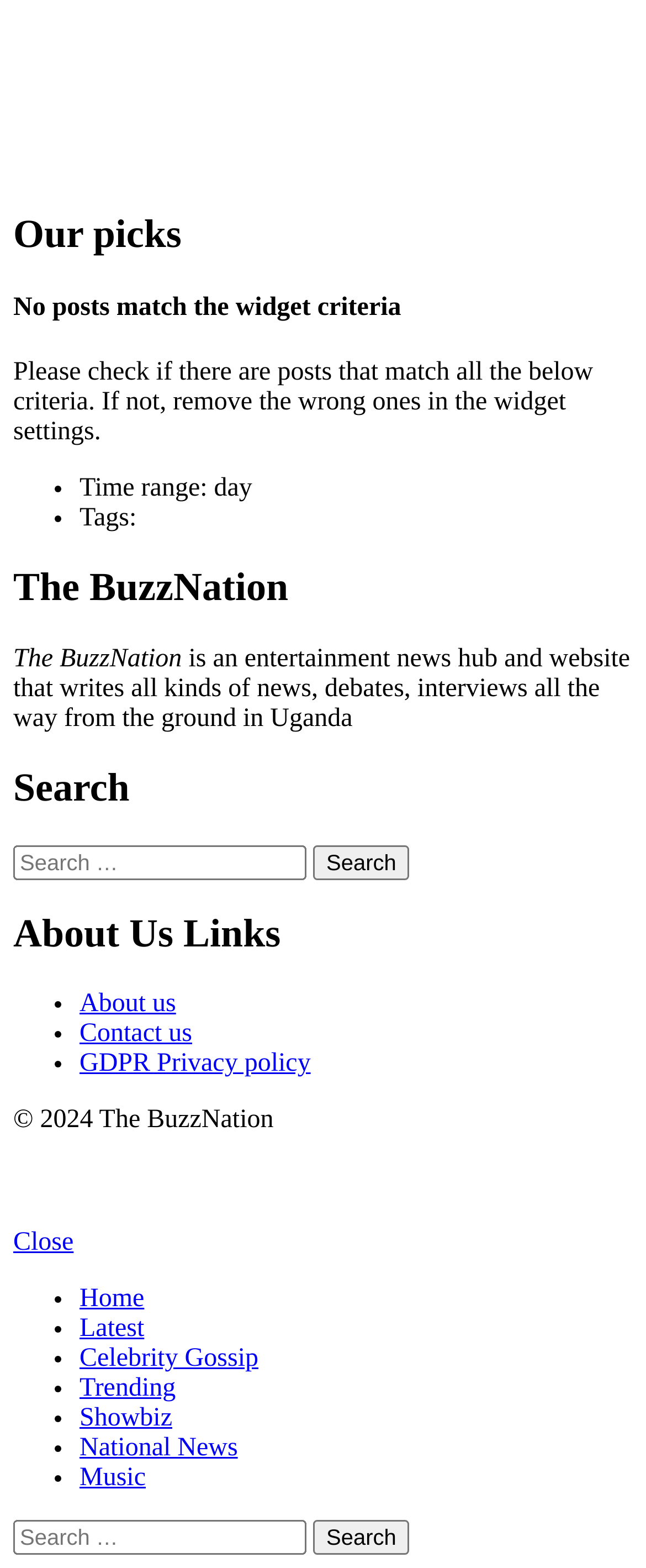What is the purpose of the search box?
By examining the image, provide a one-word or phrase answer.

To search for content